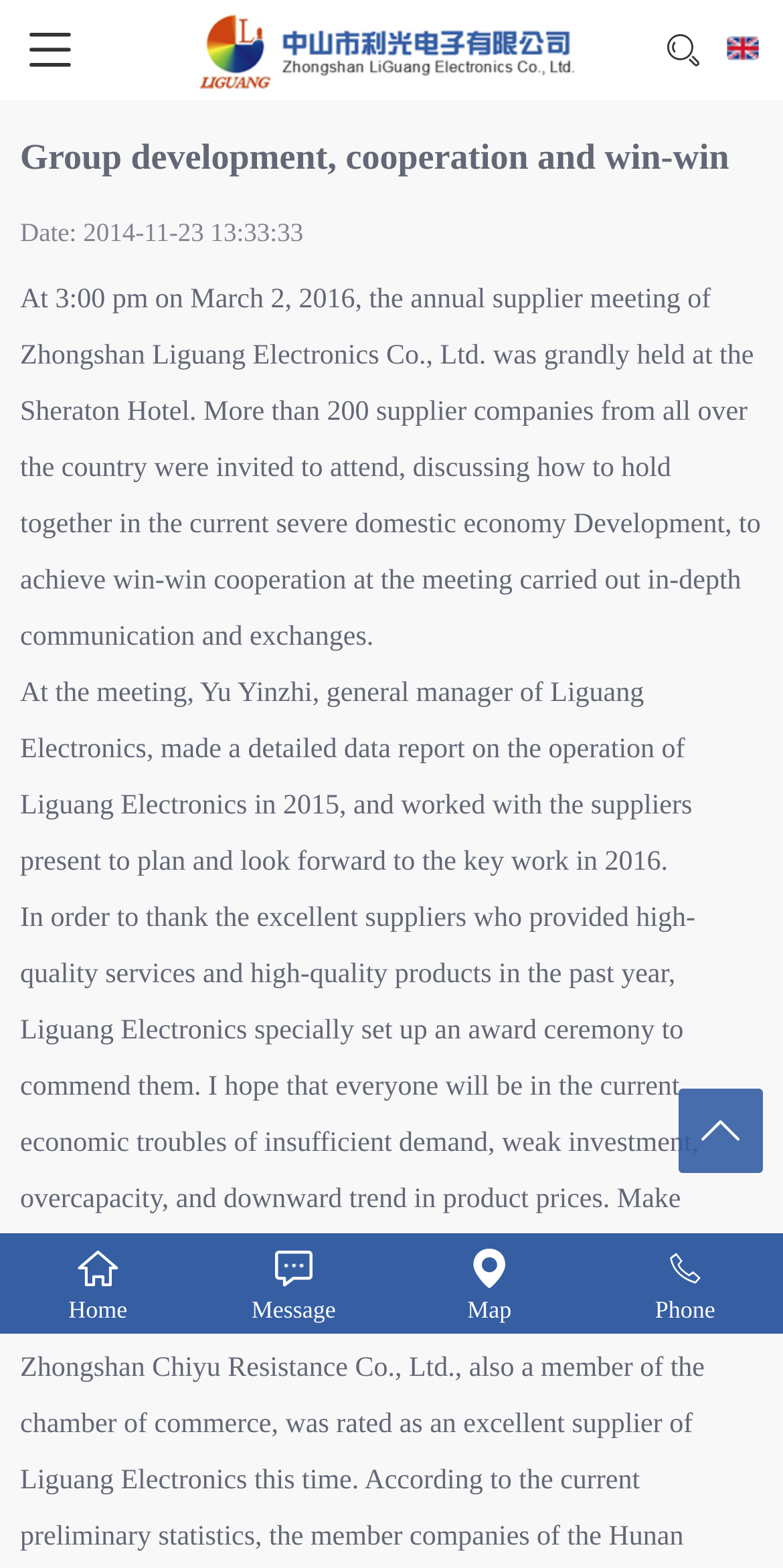Find the bounding box coordinates corresponding to the UI element with the description: "Home". The coordinates should be formatted as [left, top, right, bottom], with values as floats between 0 and 1.

[0.0, 0.787, 0.25, 0.851]